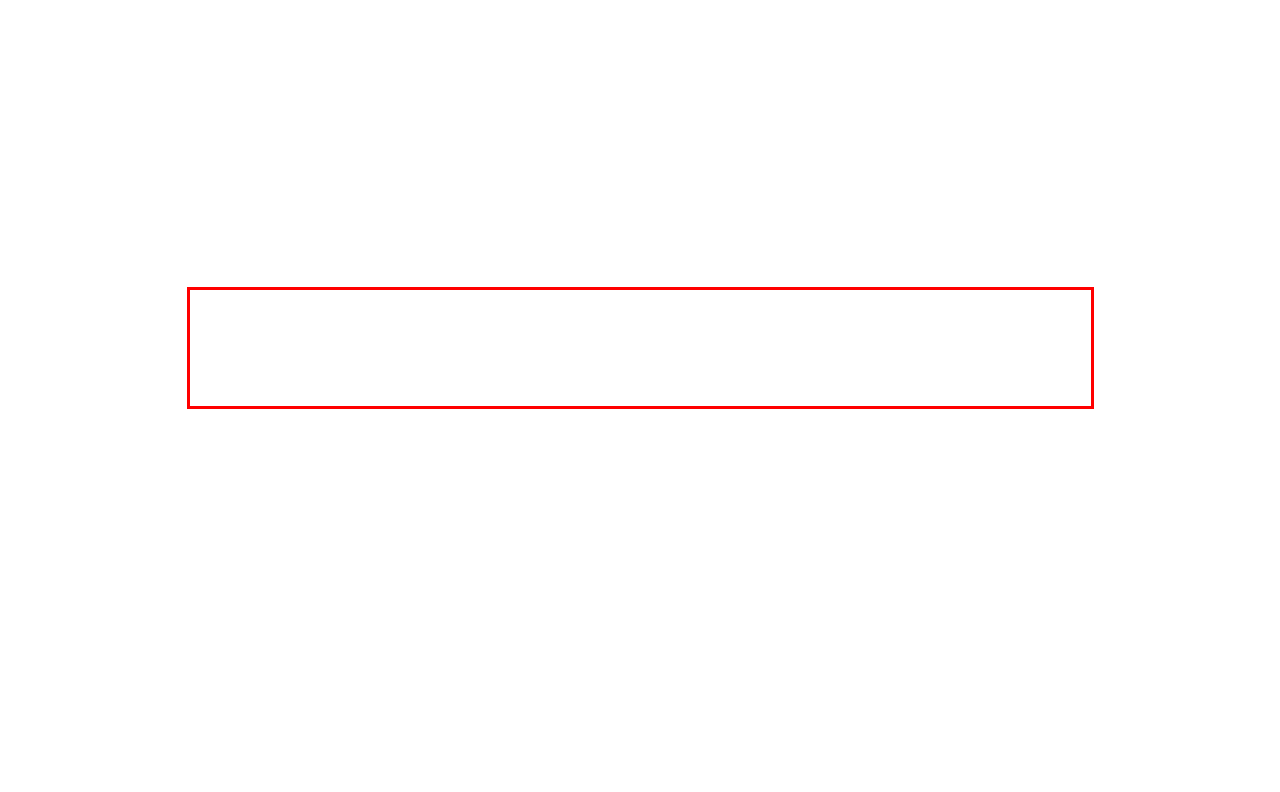Given a screenshot of a webpage, locate the red bounding box and extract the text it encloses.

I often hang around with pretty ambitious people. Recently one of them wanted to build mapping software for a smartphone… you know, reinvent the wheel. This is less than half of the idea; therefore it is acceptable to share. The process of re-engineering an existing software product sounded like fun and gave me food for thought.